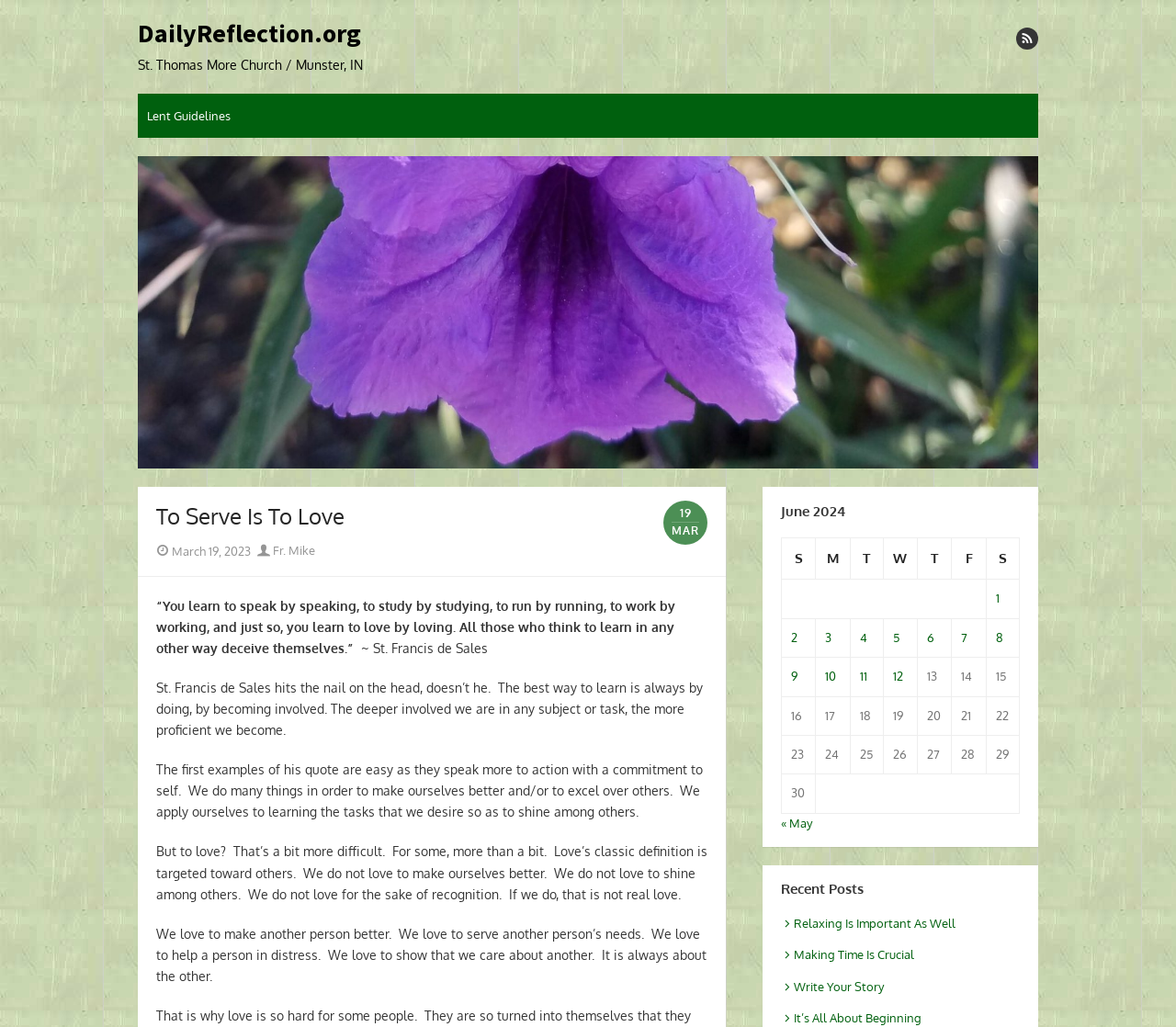Given the element description Write Your Story, identify the bounding box coordinates for the UI element on the webpage screenshot. The format should be (top-left x, top-left y, bottom-right x, bottom-right y), with values between 0 and 1.

[0.664, 0.953, 0.752, 0.968]